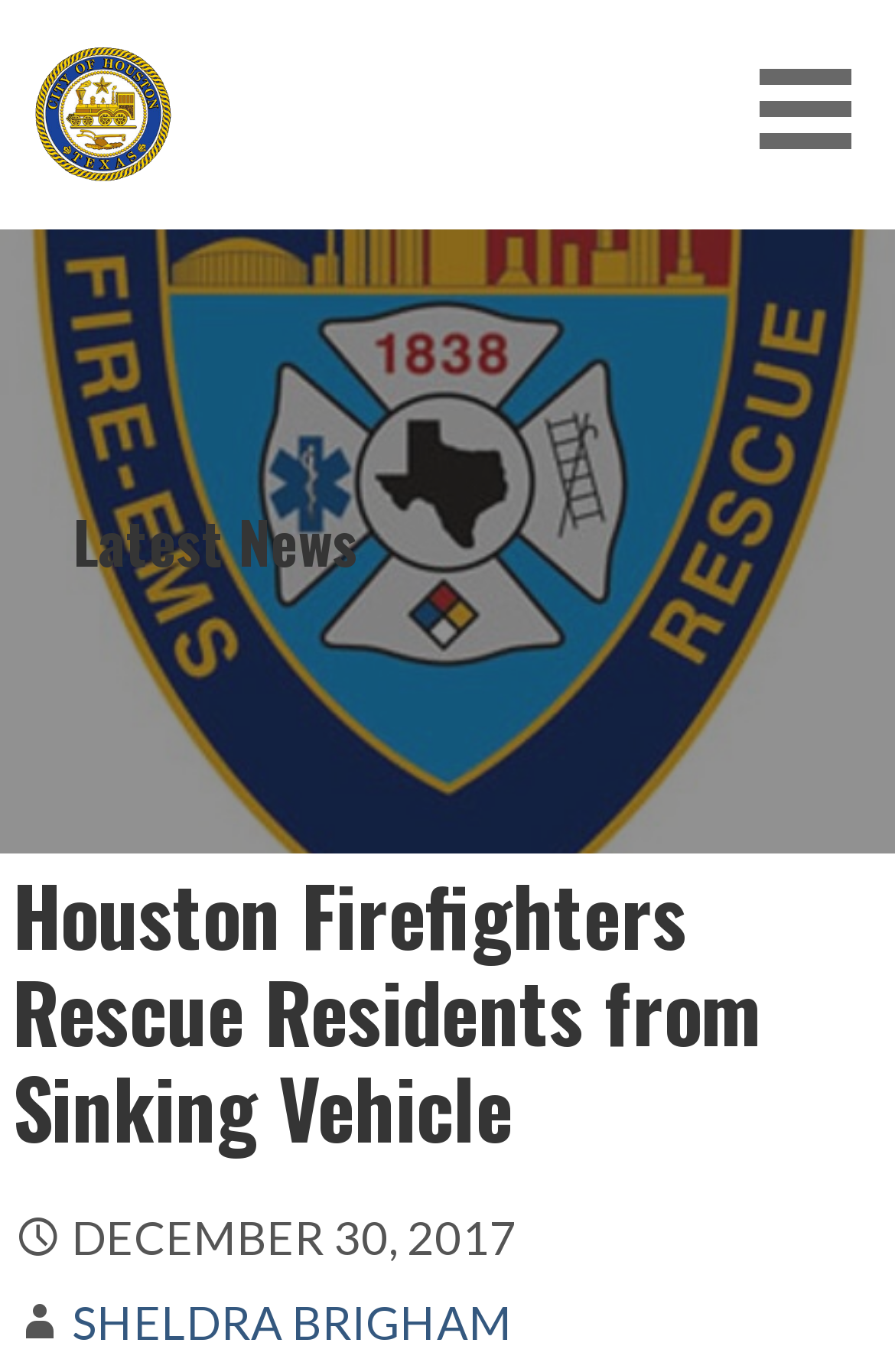Refer to the image and provide an in-depth answer to the question:
What is the category of the news article?

I found the category of the news article by looking at the heading element 'Latest News' which is located above the news article title.